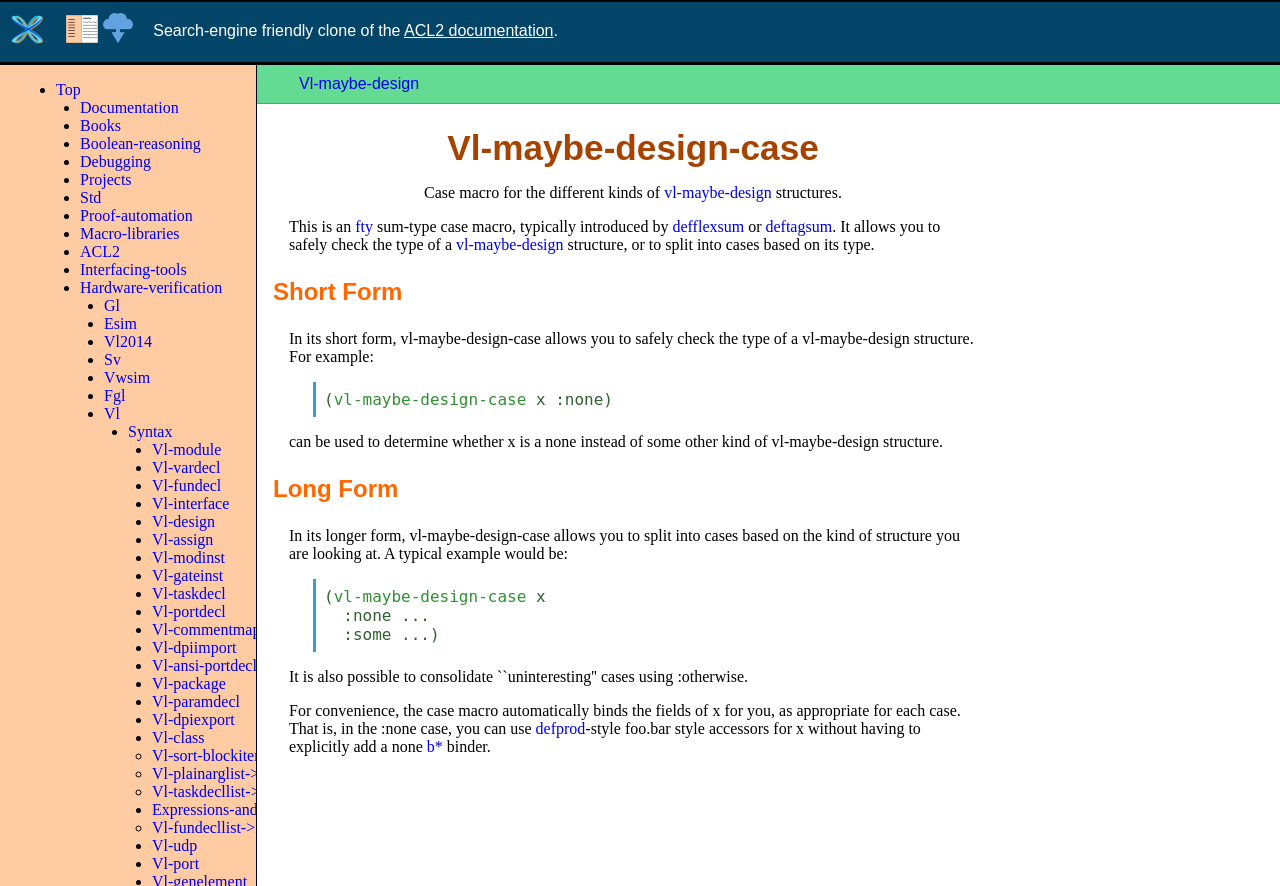Summarize the webpage comprehensively, mentioning all visible components.

The webpage appears to be a documentation or reference page for a programming language or tool, specifically VL. The page is divided into two main sections: a table at the top and a list of links below.

The table at the top has three columns, with the first column containing row headers, the second column containing links, and the third column containing text descriptions. The first row header is empty, and the corresponding link is an image. The second row header contains the text "Search-engine friendly clone of the ACL2 documentation." with a link to "ACL2 documentation".

Below the table, there is a list of links, each preceded by a bullet point (•). The links are organized into a vertical list, with each link on a new line. The links appear to be related to various aspects of the VL language or tool, such as documentation, books, Boolean reasoning, debugging, projects, and more. Some of the links have descriptive text, such as "Syntax" or "Vl-module", while others are simply labeled with a single word or phrase.

The links are densely packed, with little whitespace between them, giving the impression of a comprehensive and detailed reference page. The overall layout is functional and easy to navigate, with clear headings and concise text descriptions.